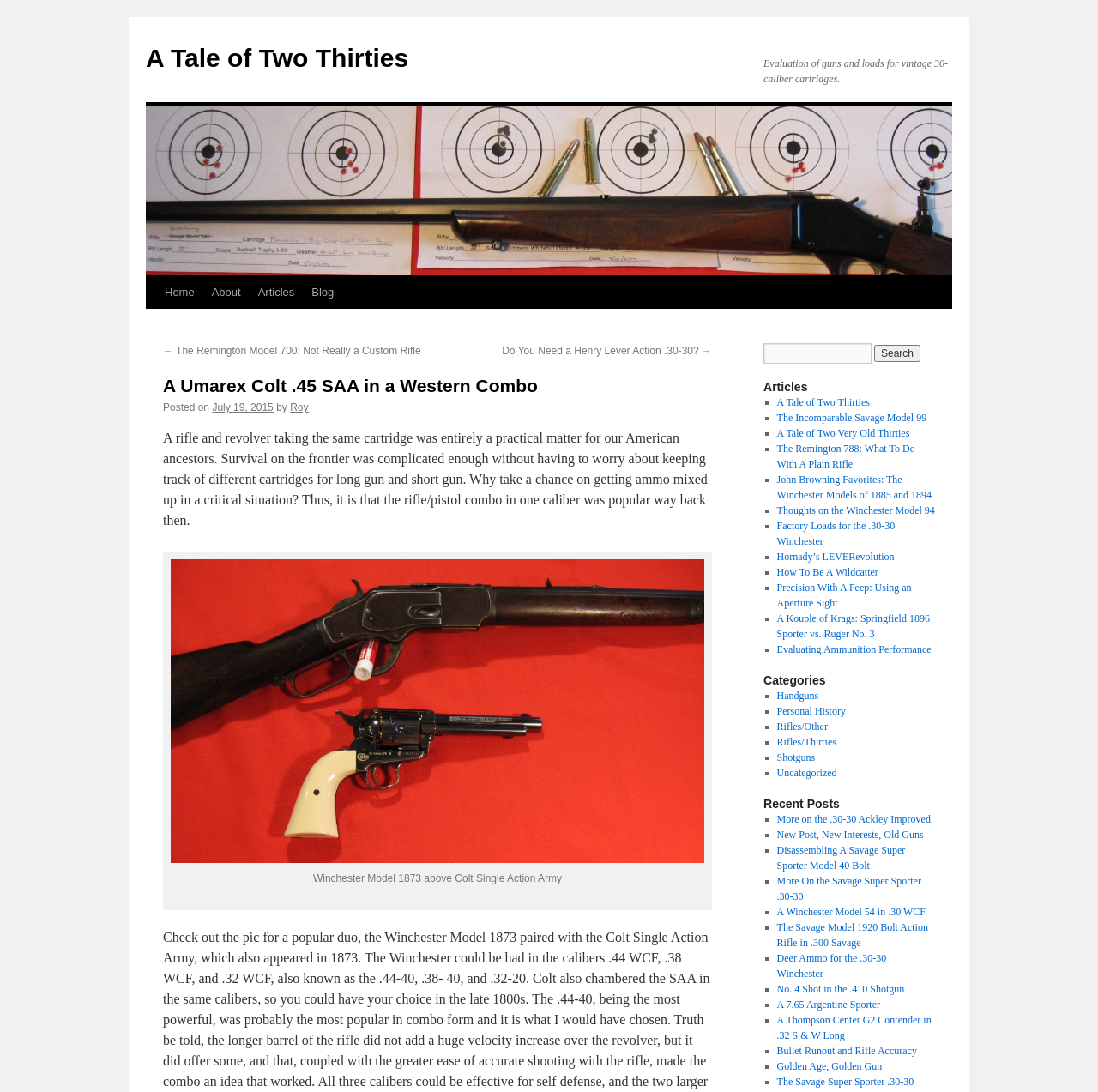How many links are there in the 'Recent Posts' section?
Based on the screenshot, answer the question with a single word or phrase.

10